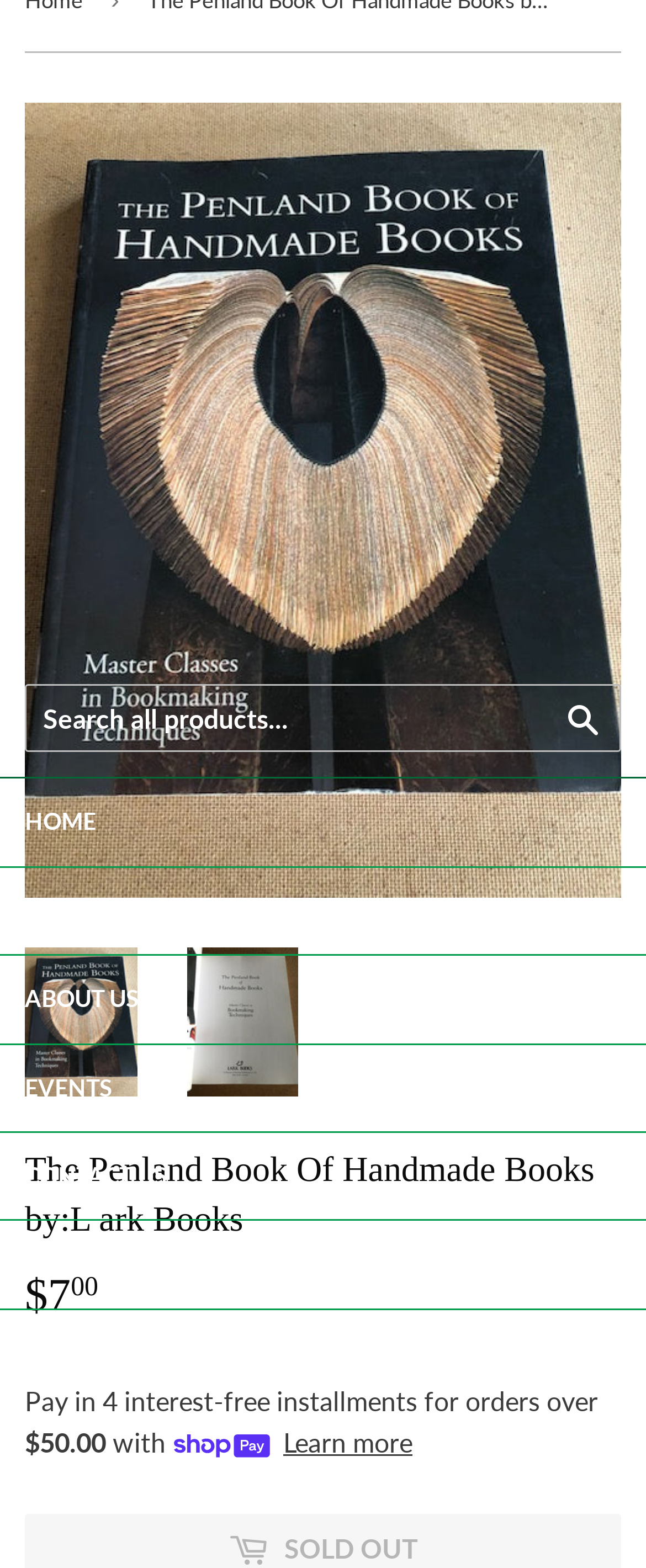Using the provided element description: "Merchandise + Gift Cards", determine the bounding box coordinates of the corresponding UI element in the screenshot.

[0.0, 0.779, 1.0, 0.834]